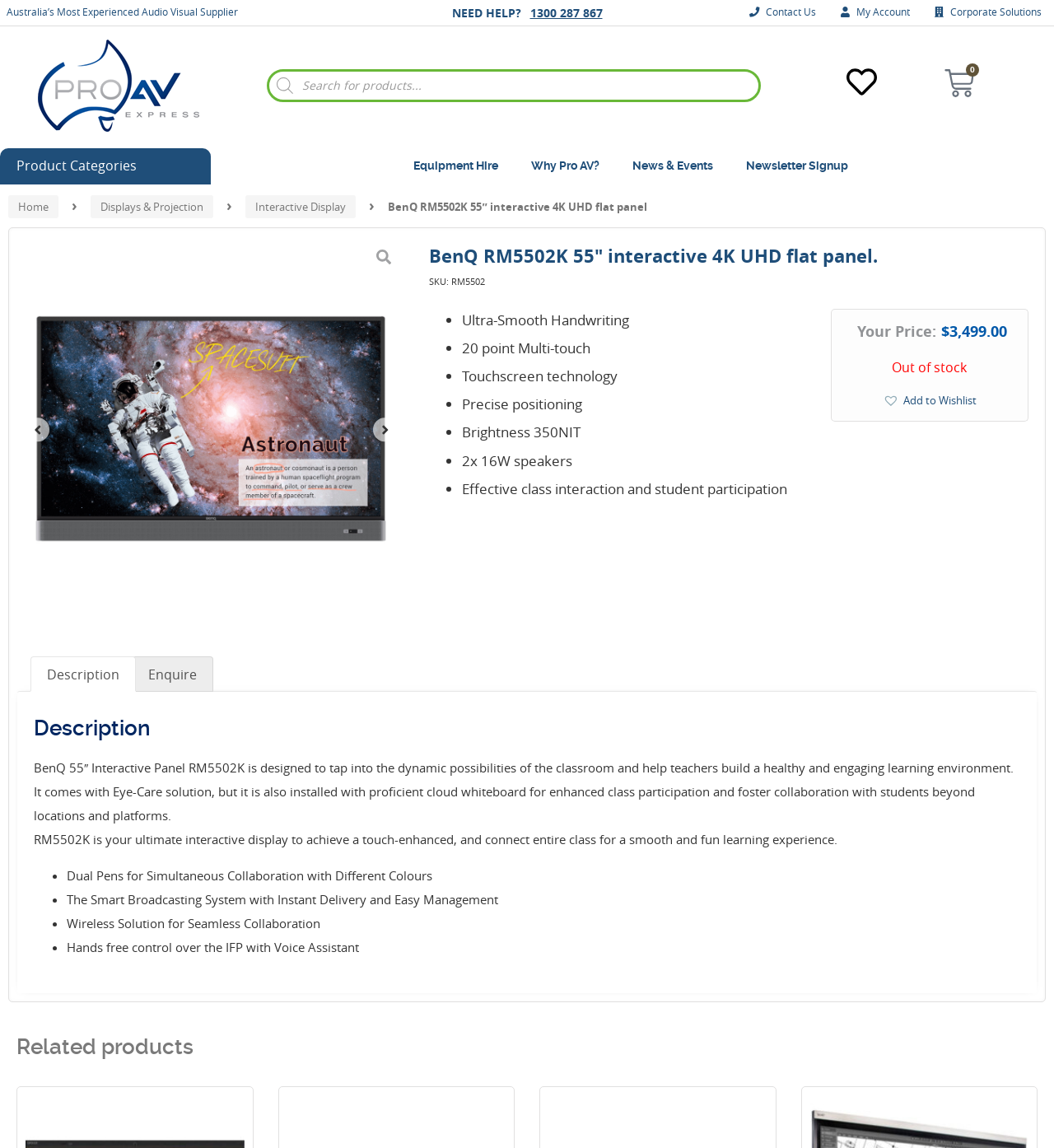Find and specify the bounding box coordinates that correspond to the clickable region for the instruction: "Search for products".

[0.254, 0.06, 0.722, 0.089]